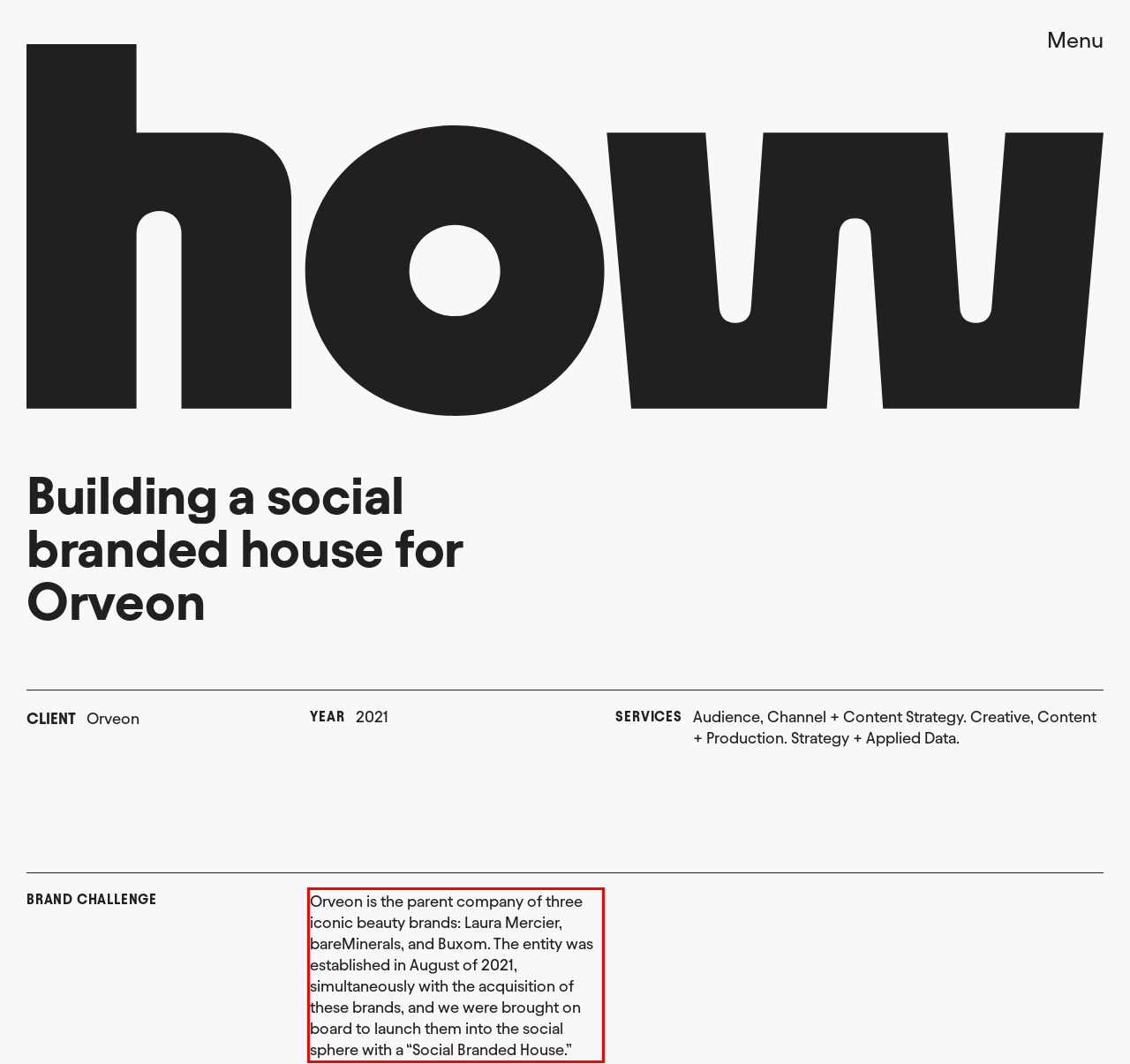Please perform OCR on the text within the red rectangle in the webpage screenshot and return the text content.

Orveon is the parent company of three iconic beauty brands: Laura Mercier, bareMinerals, and Buxom. The entity was established in August of 2021, simultaneously with the acquisition of these brands, and we were brought on board to launch them into the social sphere with a “Social Branded House.”